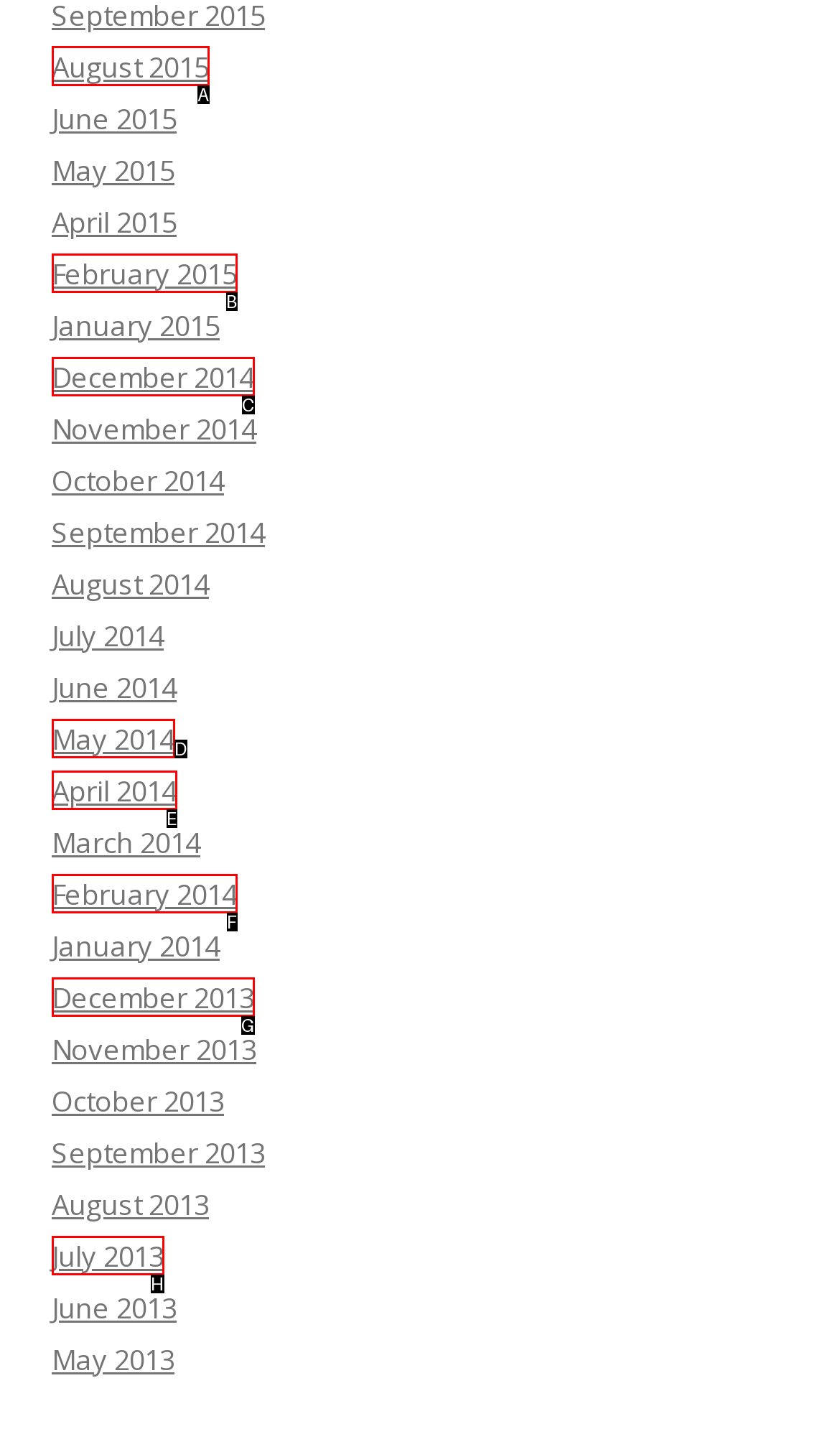Identify the appropriate lettered option to execute the following task: Click on the LOVE THAT DESIGN link
Respond with the letter of the selected choice.

None